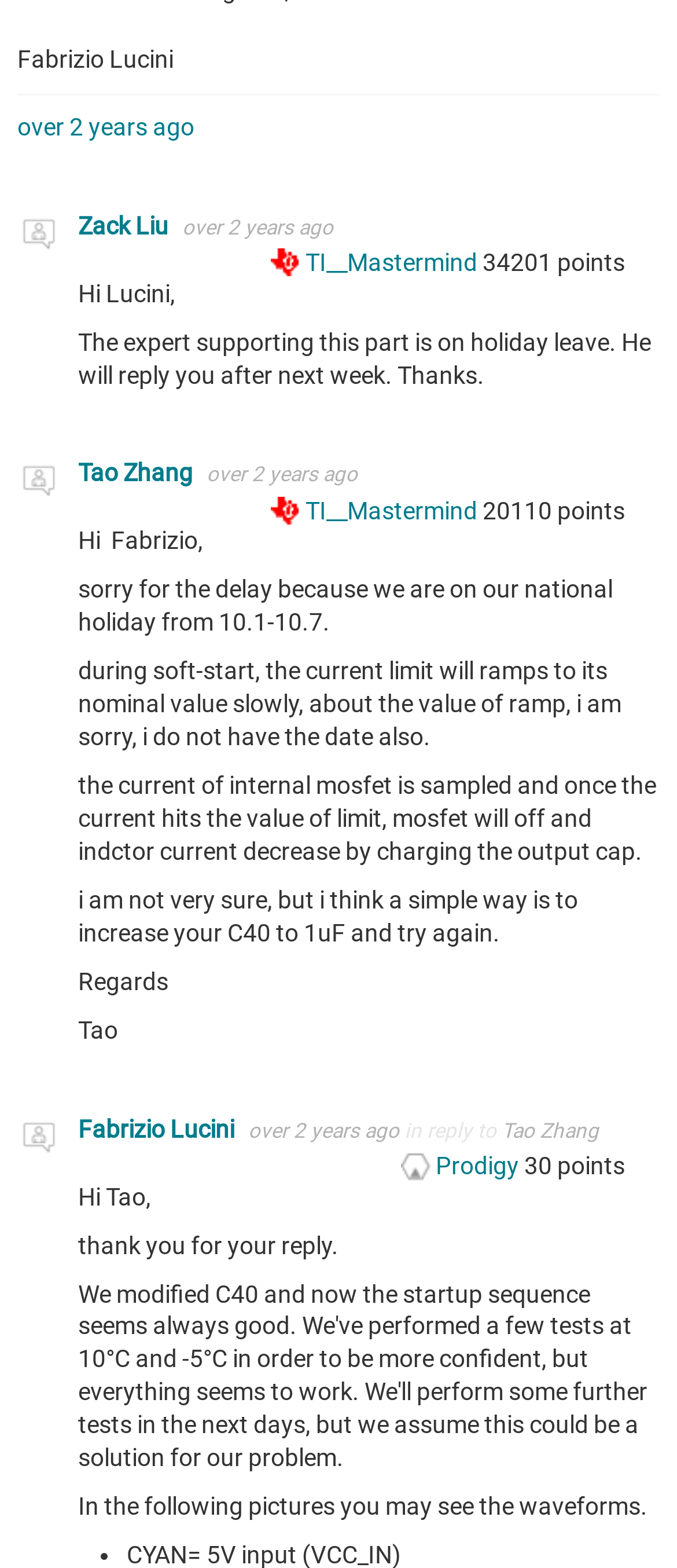Bounding box coordinates must be specified in the format (top-left x, top-left y, bottom-right x, bottom-right y). All values should be floating point numbers between 0 and 1. What are the bounding box coordinates of the UI element described as: alt="Tao Zhang"

[0.026, 0.293, 0.09, 0.321]